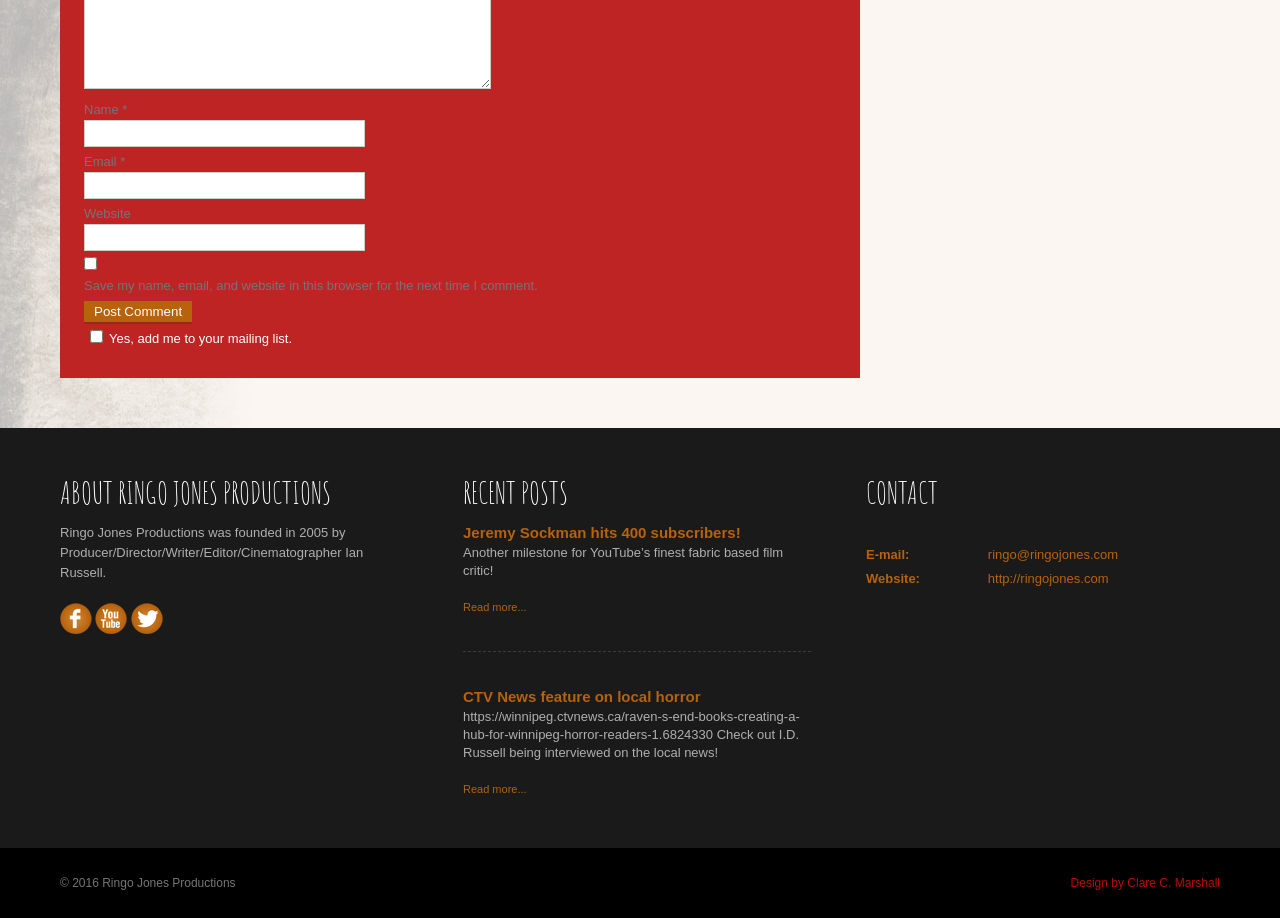Refer to the element description http://ringojones.com and identify the corresponding bounding box in the screenshot. Format the coordinates as (top-left x, top-left y, bottom-right x, bottom-right y) with values in the range of 0 to 1.

[0.772, 0.622, 0.866, 0.639]